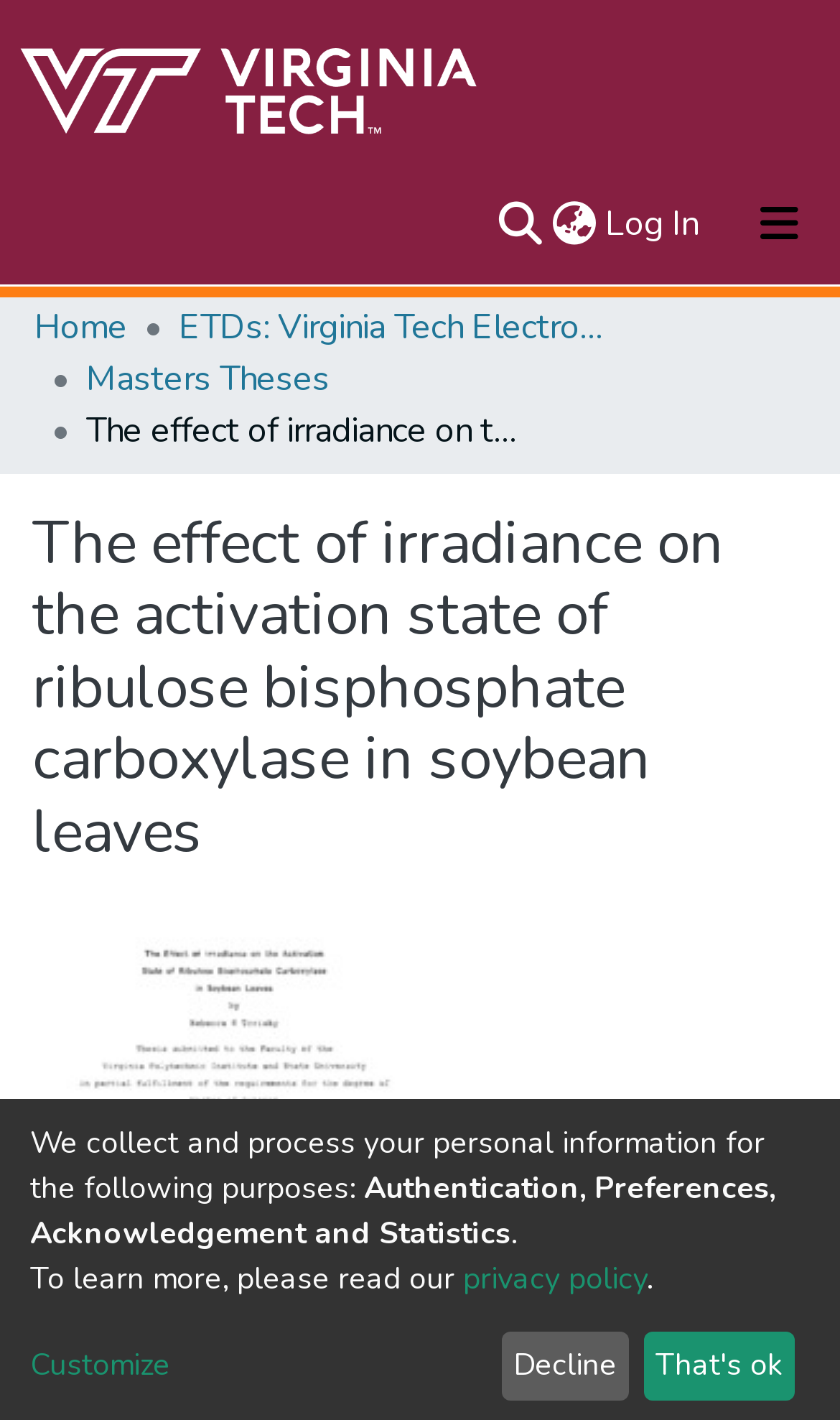Using the information from the screenshot, answer the following question thoroughly:
What is the purpose of the search bar?

The search bar is located on the top right corner of the webpage, within the navigation bar, and has a textbox and a submit button. Its purpose is to allow users to search for specific content on the website.